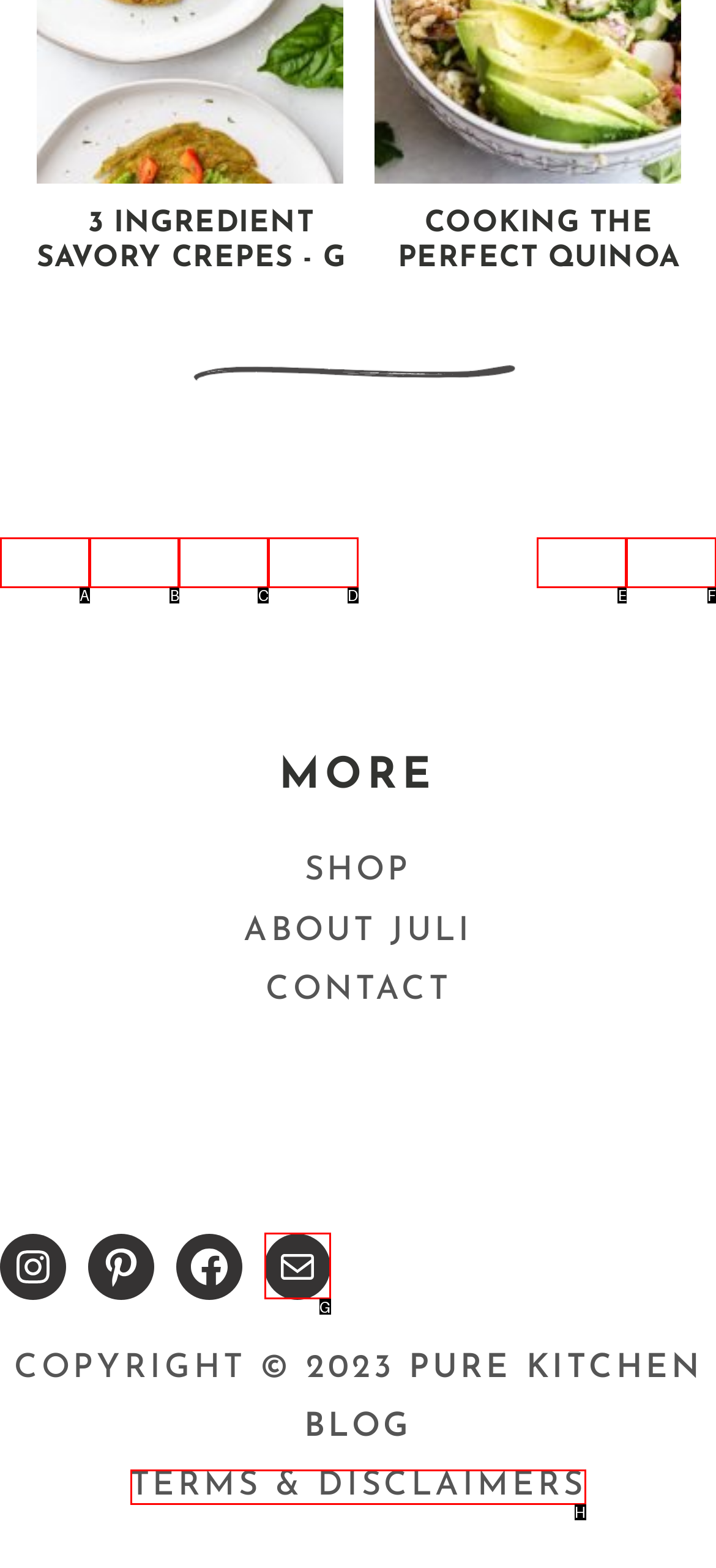Select the HTML element that matches the description: Terms & Disclaimers. Provide the letter of the chosen option as your answer.

H